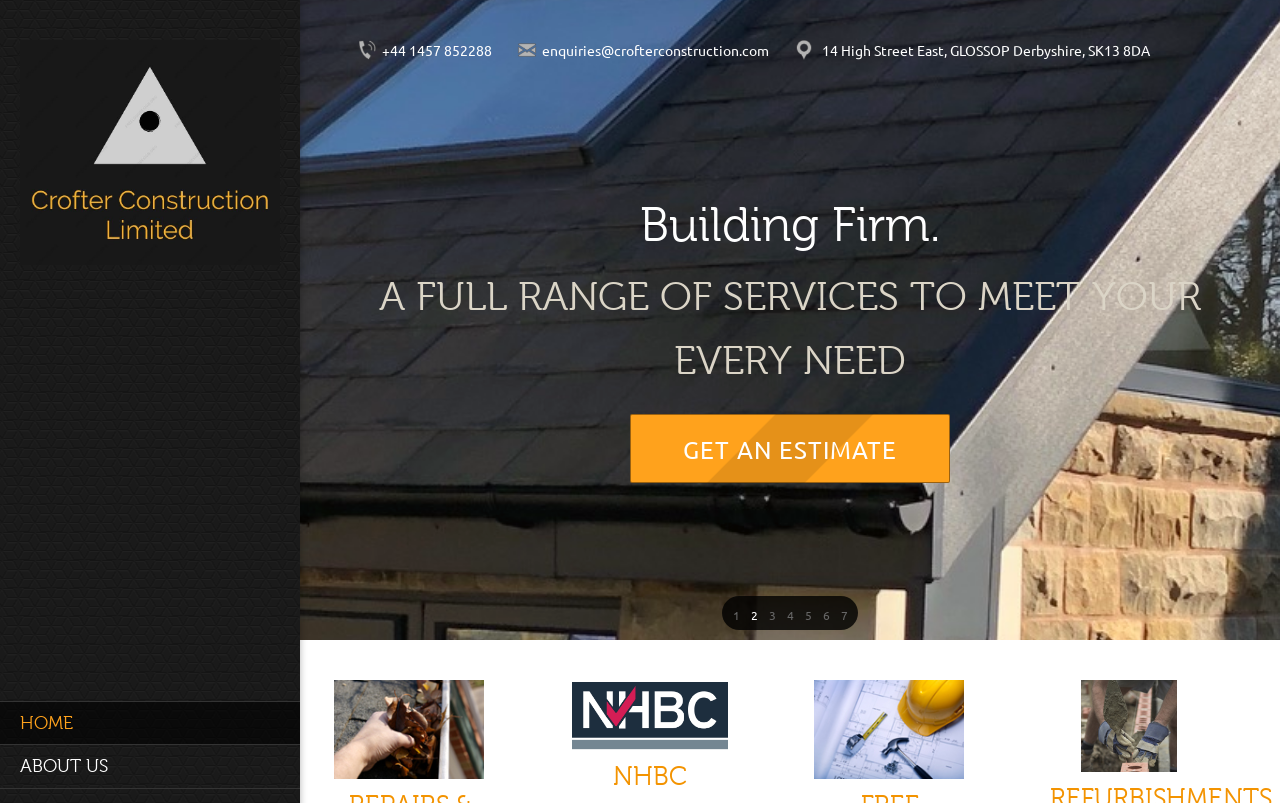What is the phone number of the company?
Answer the question in as much detail as possible.

The phone number of the company can be found in the bottom-left corner of the webpage, where it is written as '+44 1457 852288'.